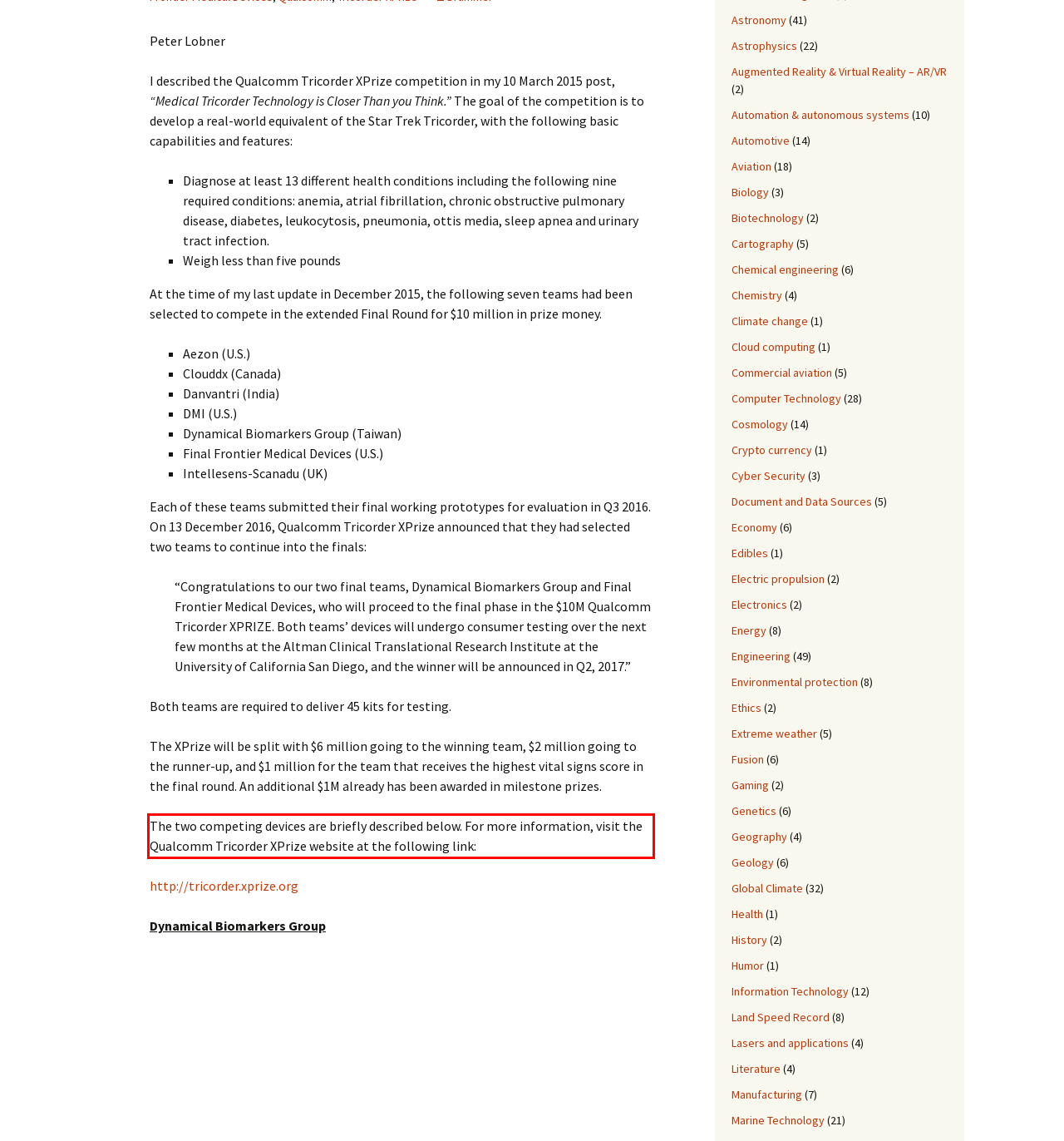With the provided screenshot of a webpage, locate the red bounding box and perform OCR to extract the text content inside it.

The two competing devices are briefly described below. For more information, visit the Qualcomm Tricorder XPrize website at the following link: